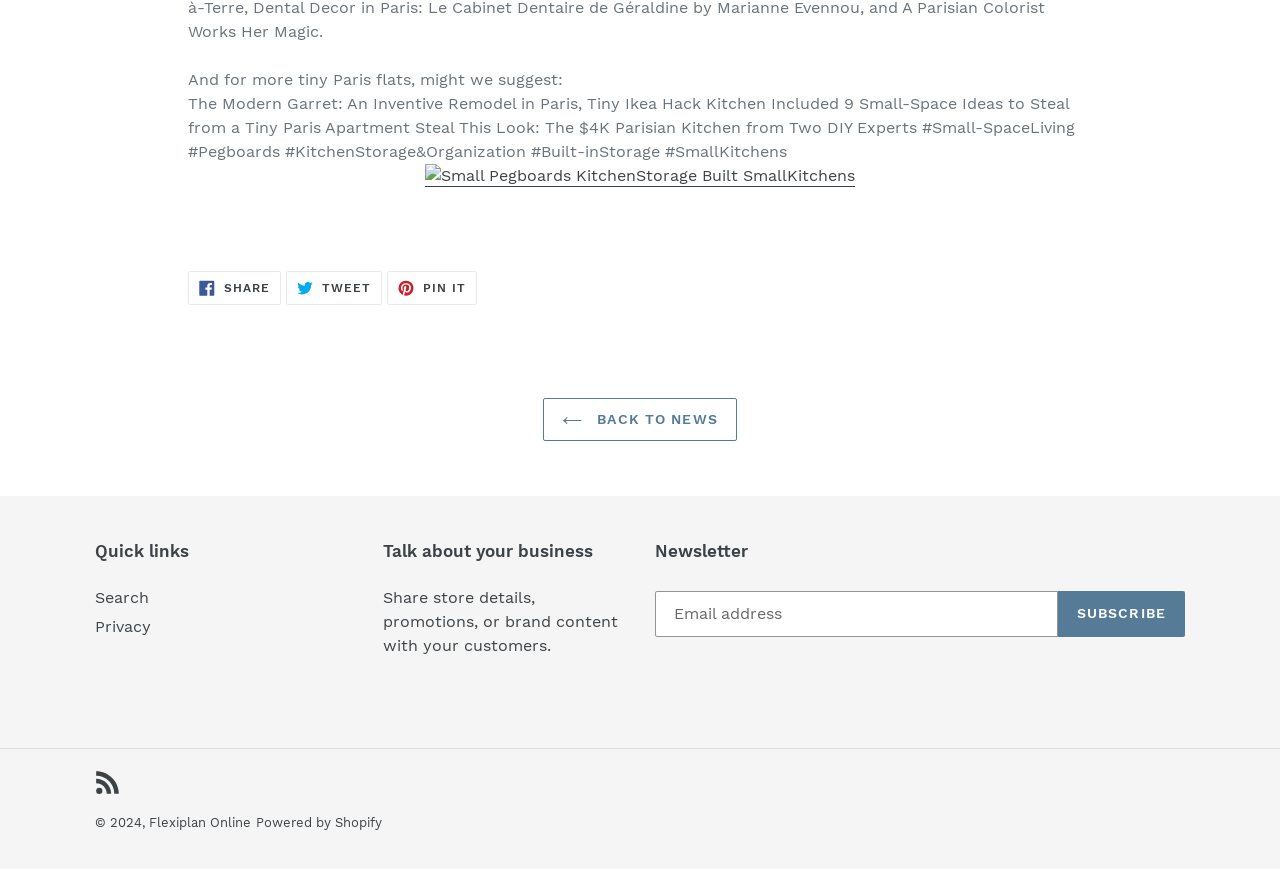Determine the bounding box coordinates of the clickable region to carry out the instruction: "Click on 'Small Pegboards KitchenStorage Built SmallKitchens'".

[0.332, 0.191, 0.668, 0.215]